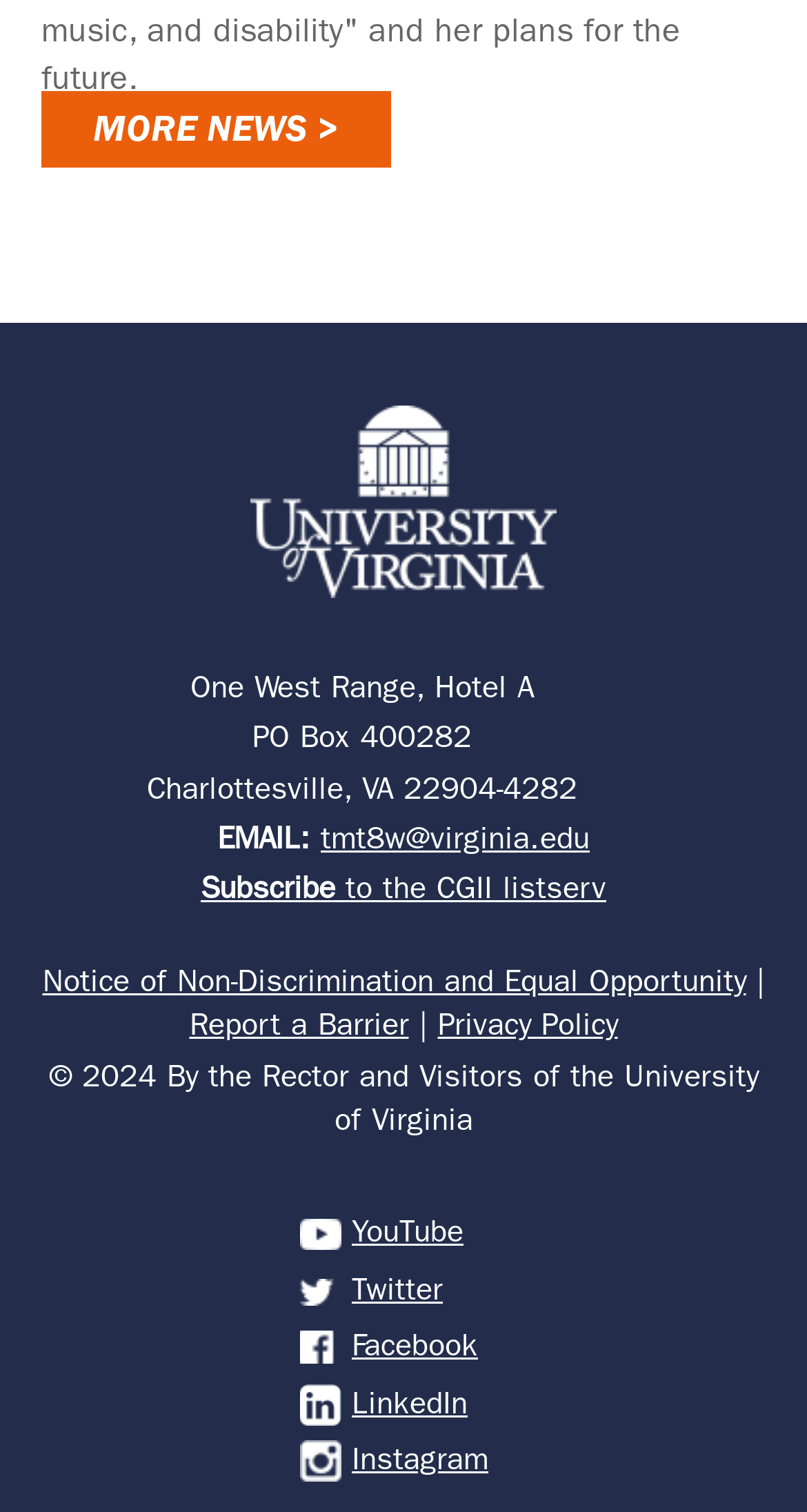How many links are there in the footer?
Please look at the screenshot and answer using one word or phrase.

7